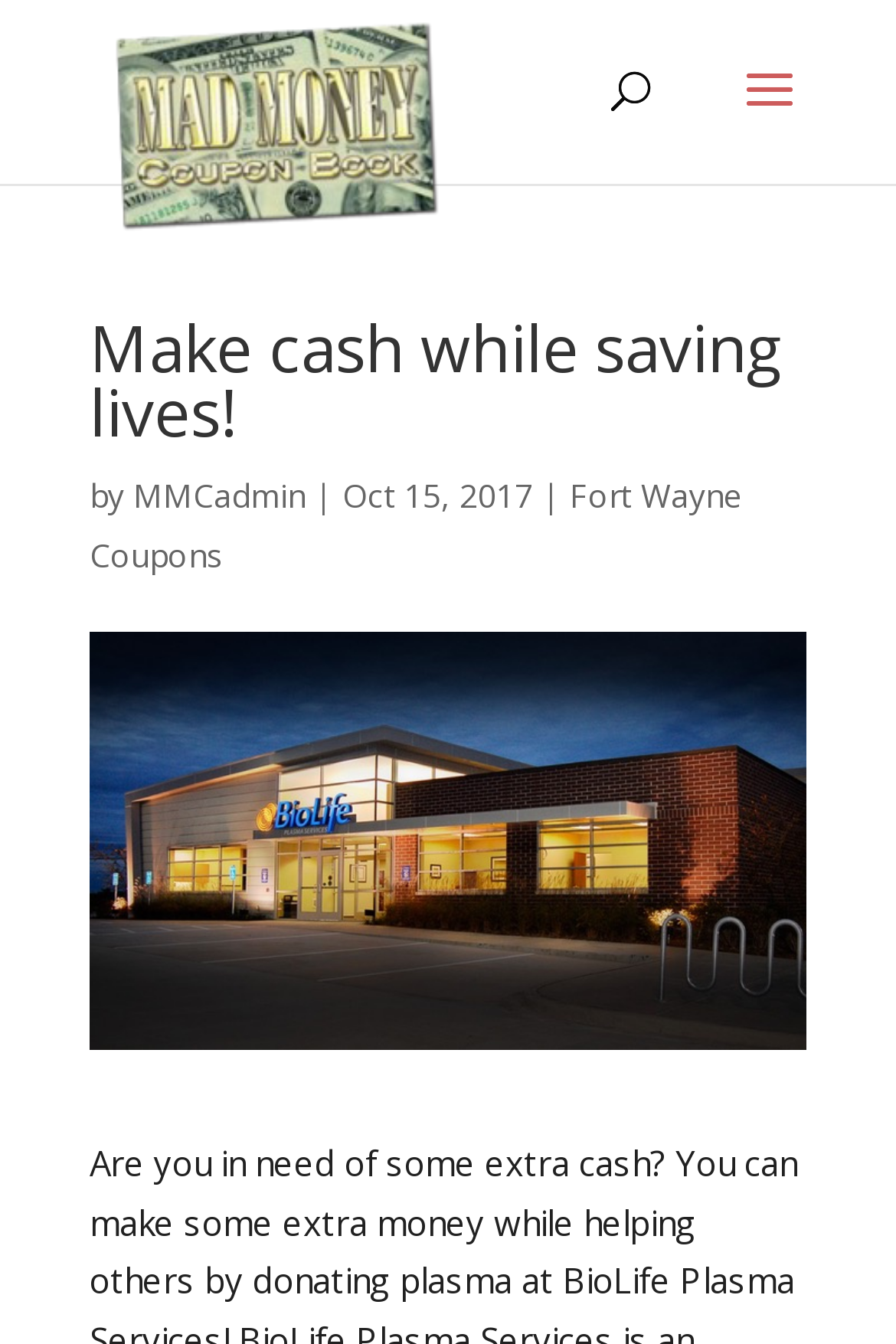Identify the headline of the webpage and generate its text content.

Make cash while saving lives!